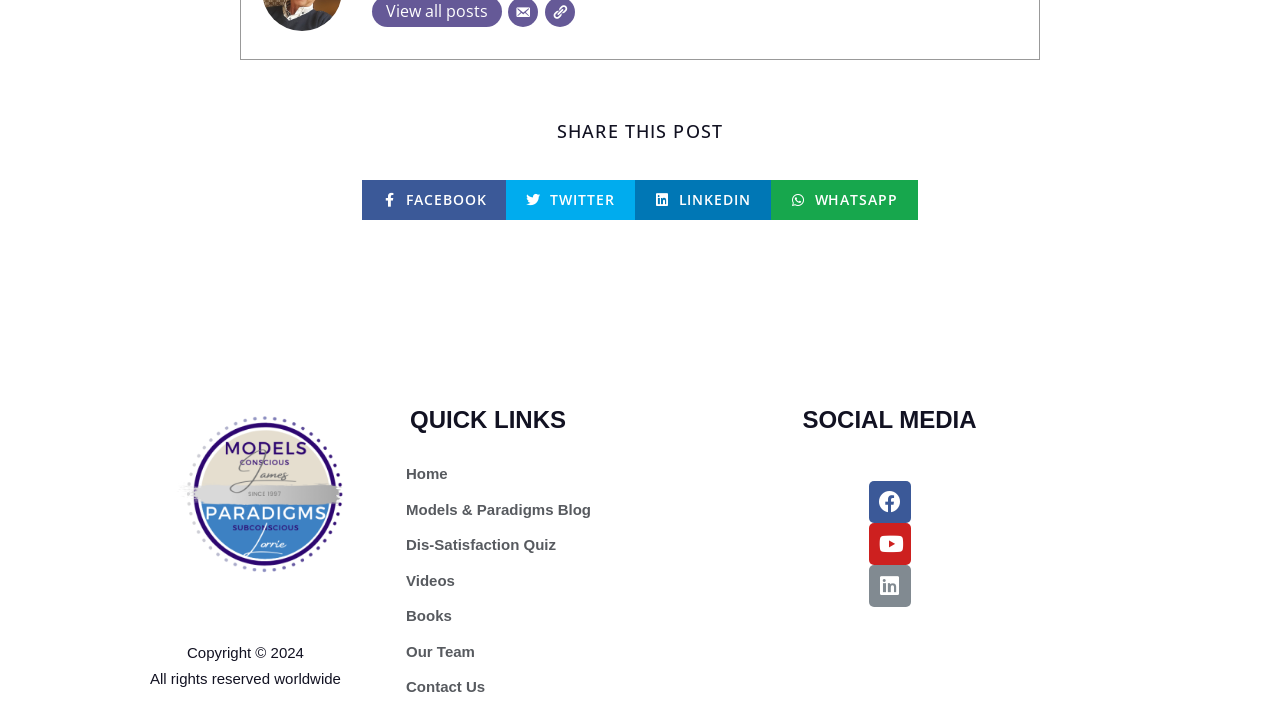Bounding box coordinates should be provided in the format (top-left x, top-left y, bottom-right x, bottom-right y) with all values between 0 and 1. Identify the bounding box for this UI element: Models & Paradigms Blog

[0.312, 0.699, 0.557, 0.735]